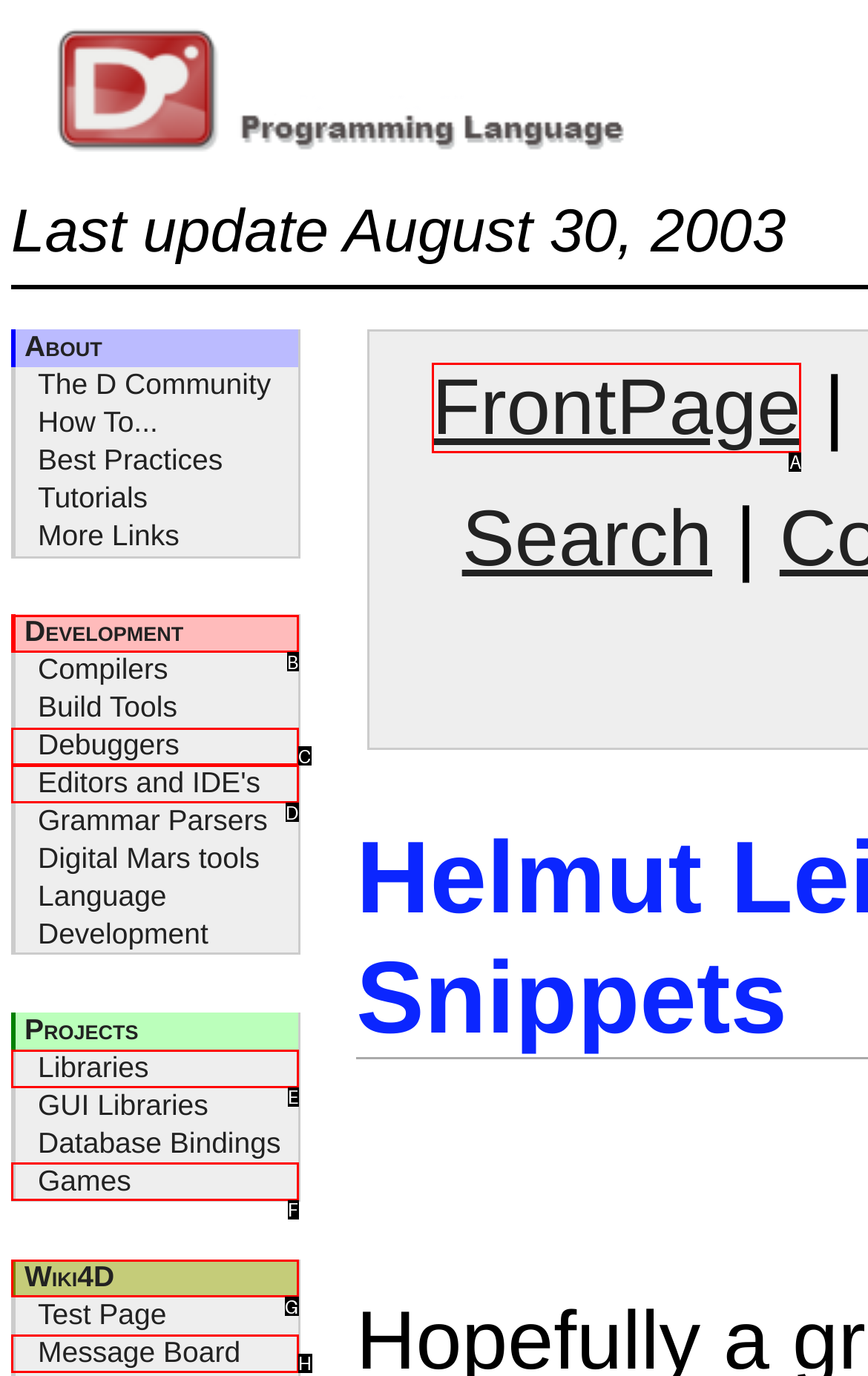Specify which HTML element I should click to complete this instruction: go to FrontPage Answer with the letter of the relevant option.

A